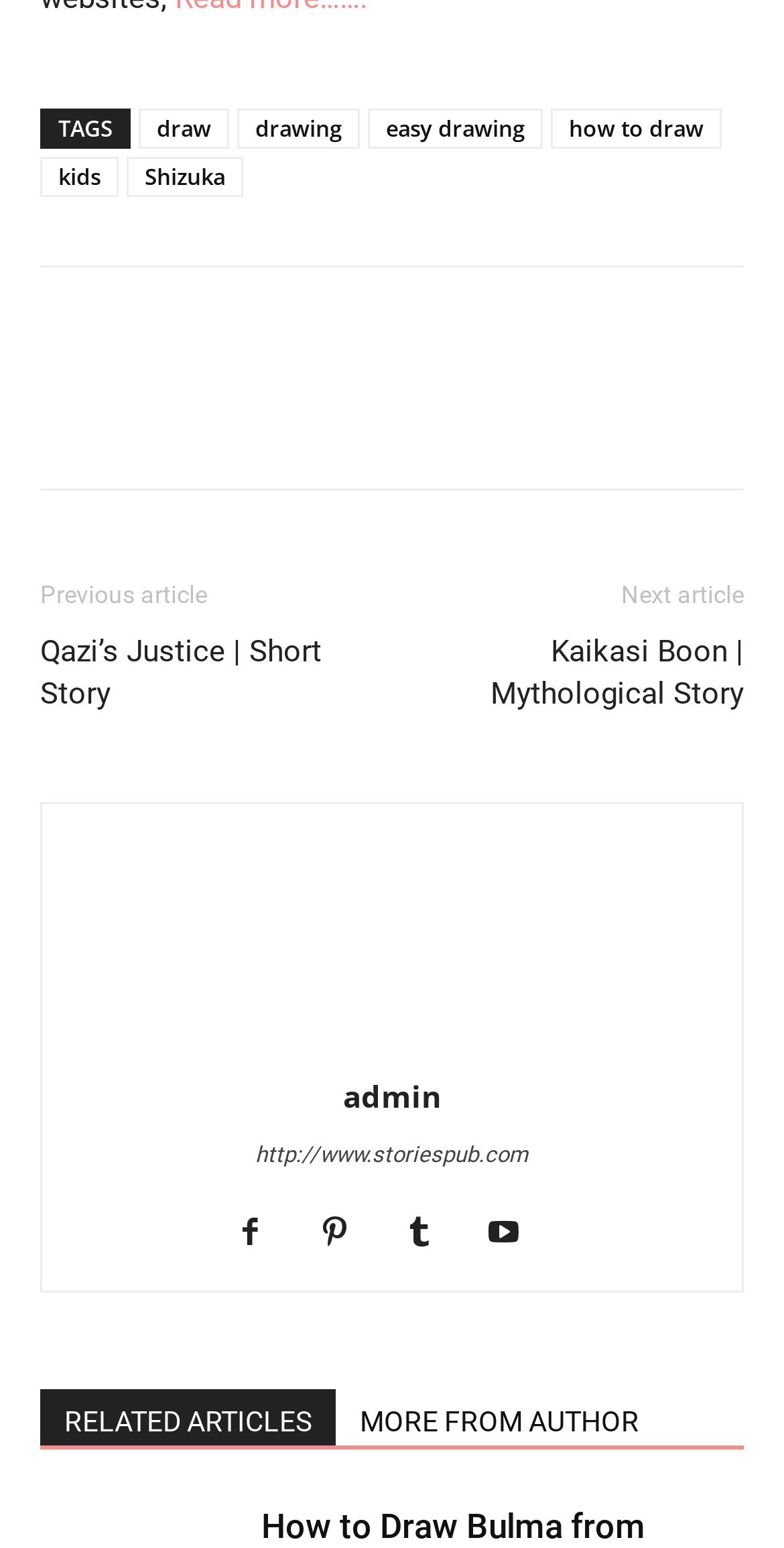How many social media icons are in the footer?
Please ensure your answer is as detailed and informative as possible.

I counted the number of link elements in the footer section that represent social media icons, which are '', '', '', '', and ''.